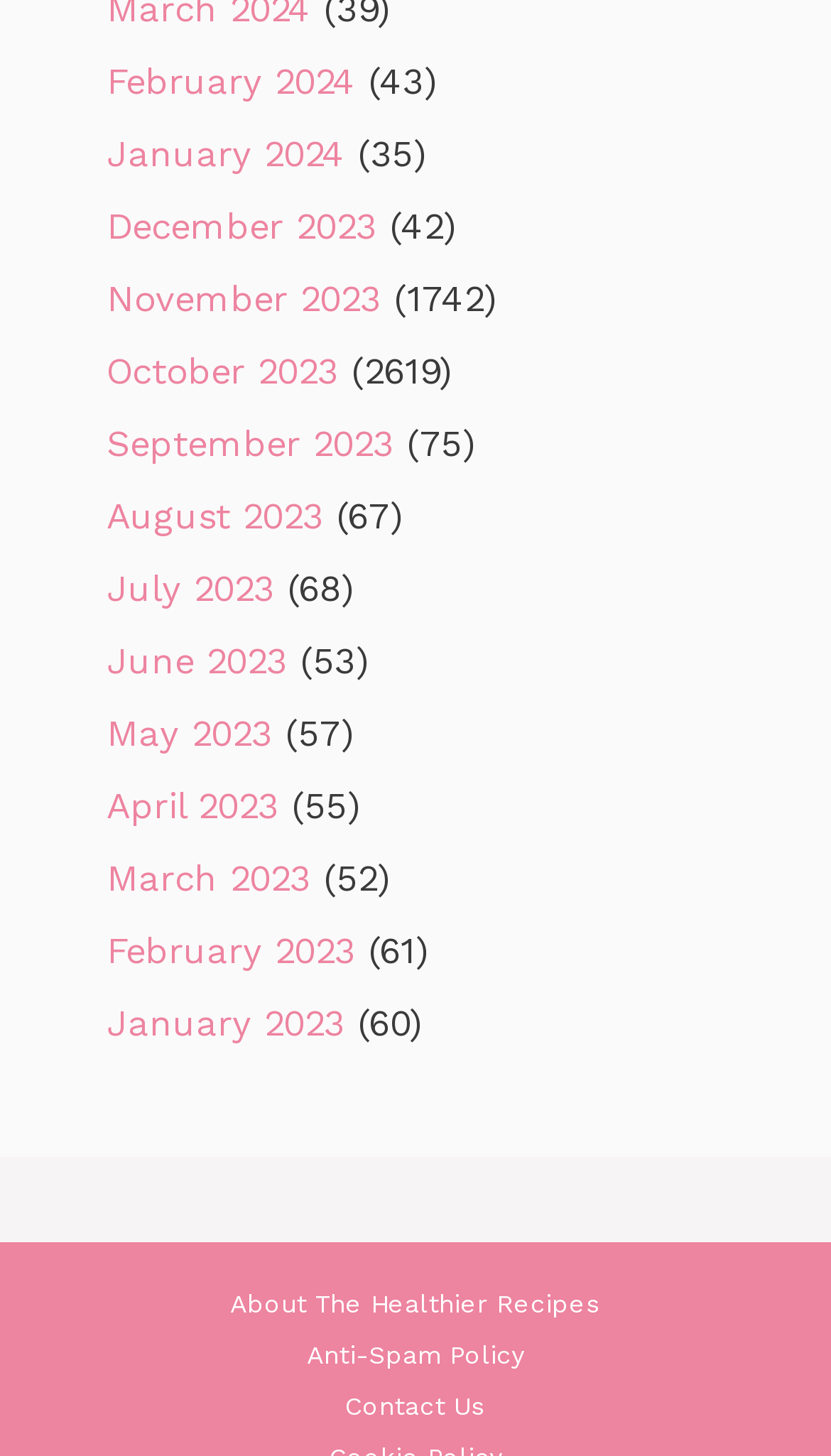Determine the bounding box coordinates for the area that should be clicked to carry out the following instruction: "Check August 2019".

None